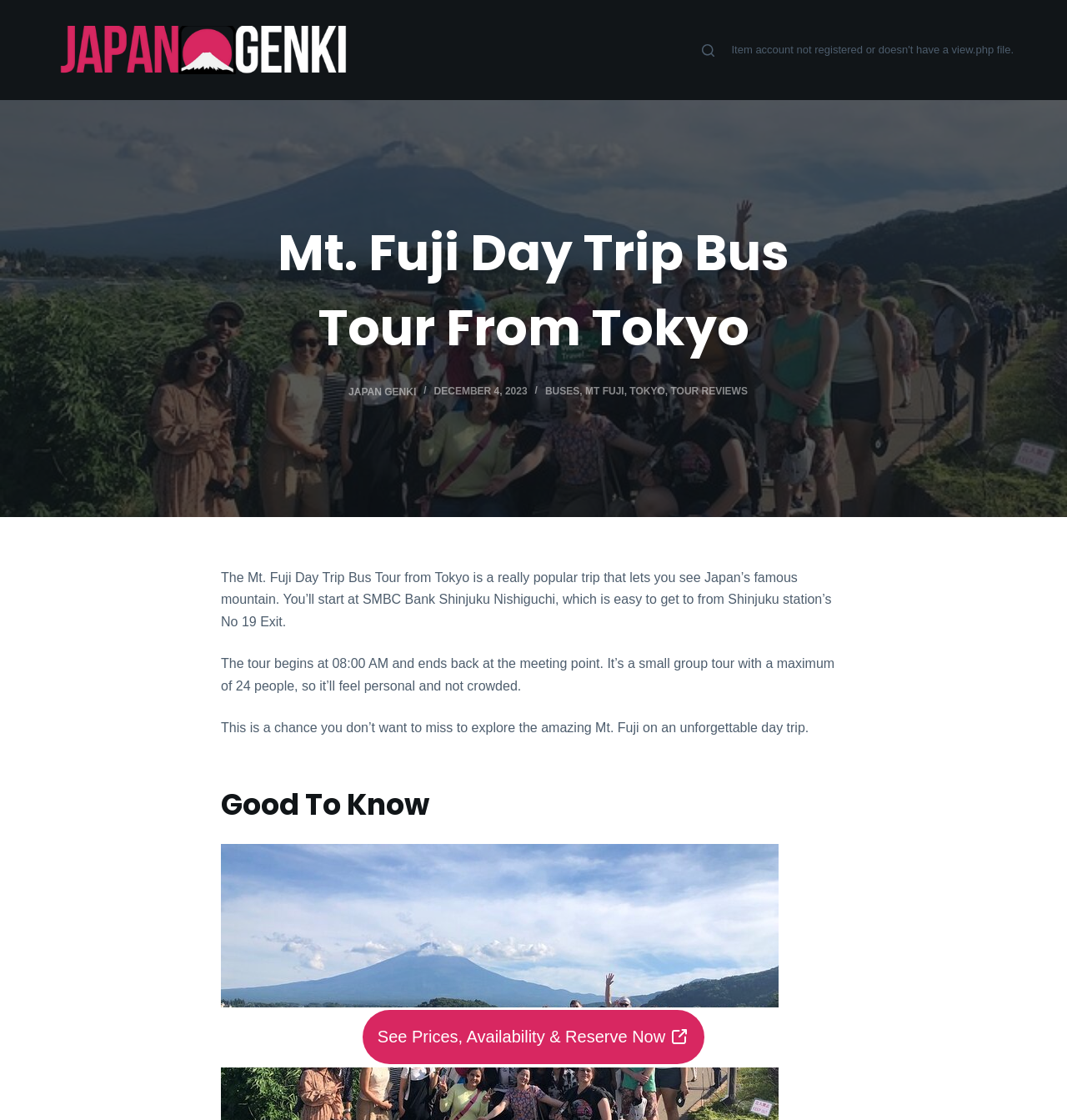Locate the bounding box coordinates of the clickable part needed for the task: "Check the tour reviews".

[0.628, 0.344, 0.701, 0.355]